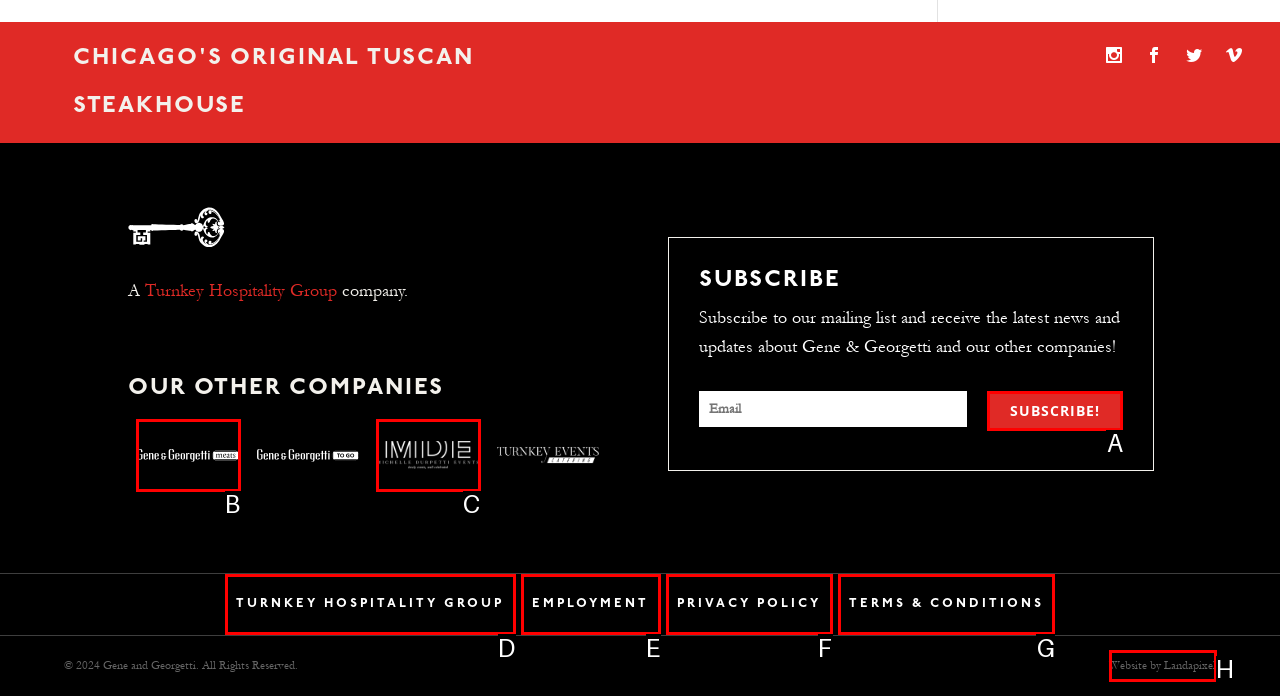Select the appropriate HTML element that needs to be clicked to finish the task: Go to Home page
Reply with the letter of the chosen option.

None